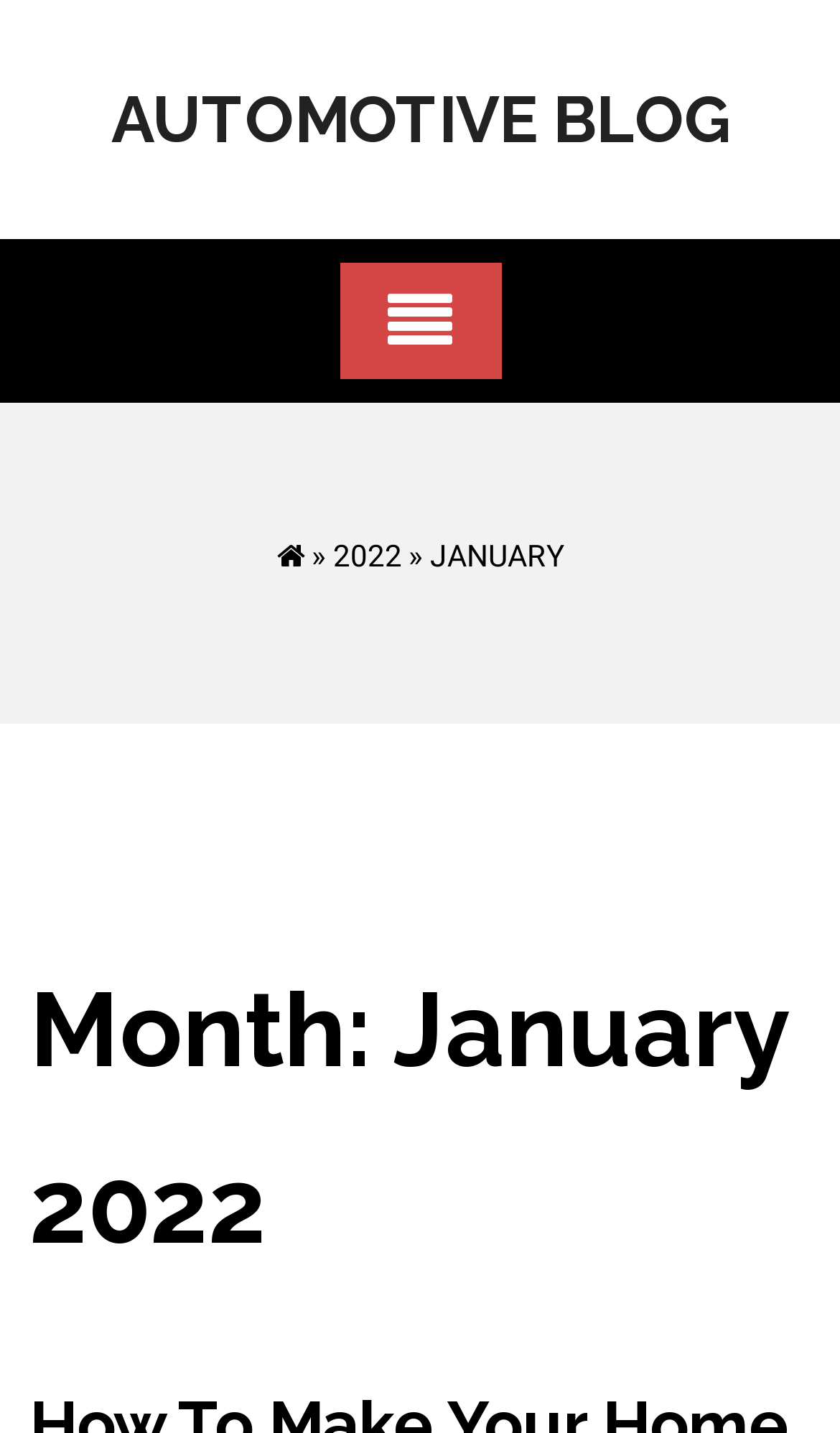Please locate and generate the primary heading on this webpage.

Month: January 2022